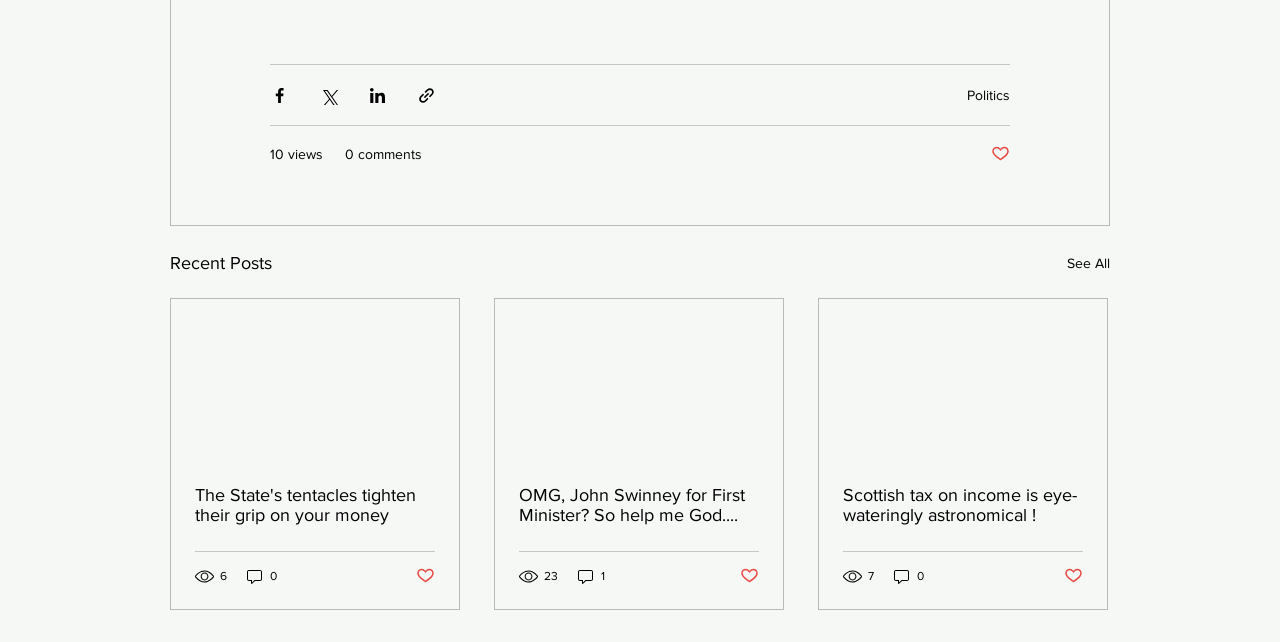Answer the question below in one word or phrase:
How many views does the second post have?

23 views